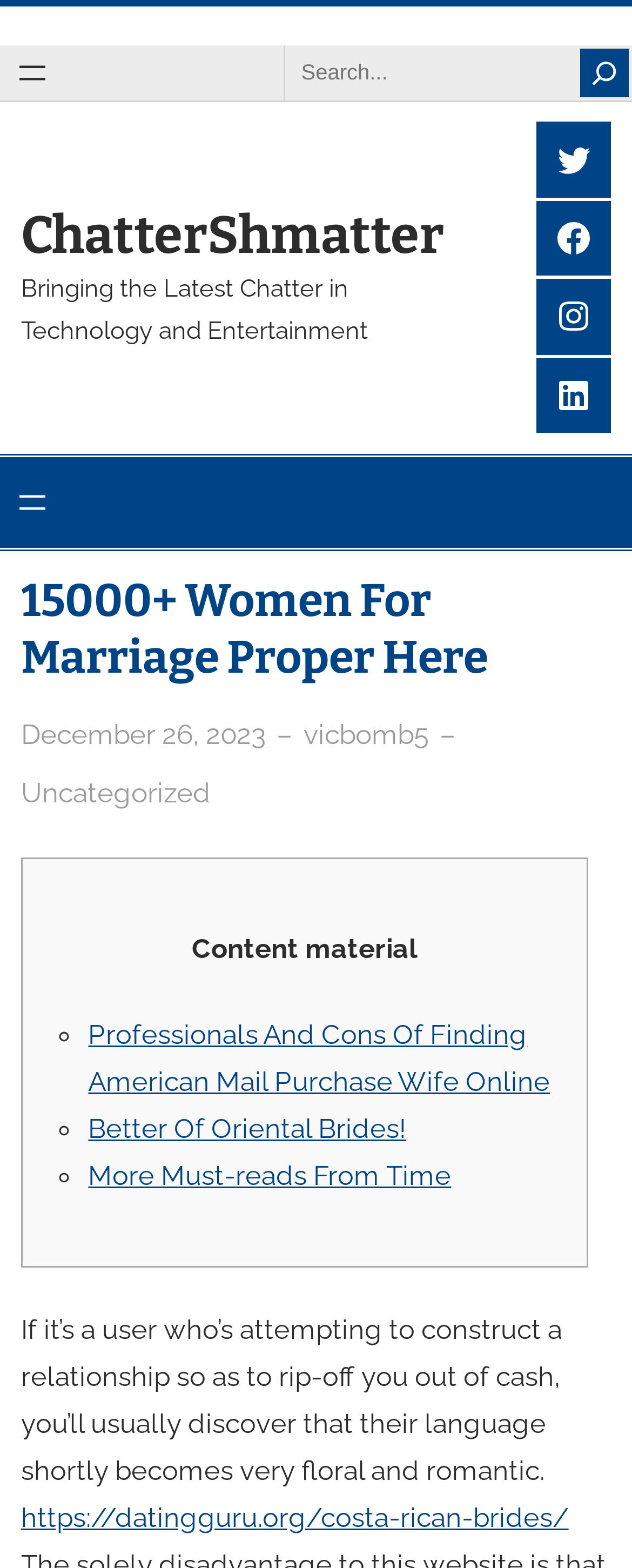Please locate the clickable area by providing the bounding box coordinates to follow this instruction: "Visit ChatterShmatter".

[0.033, 0.13, 0.702, 0.169]